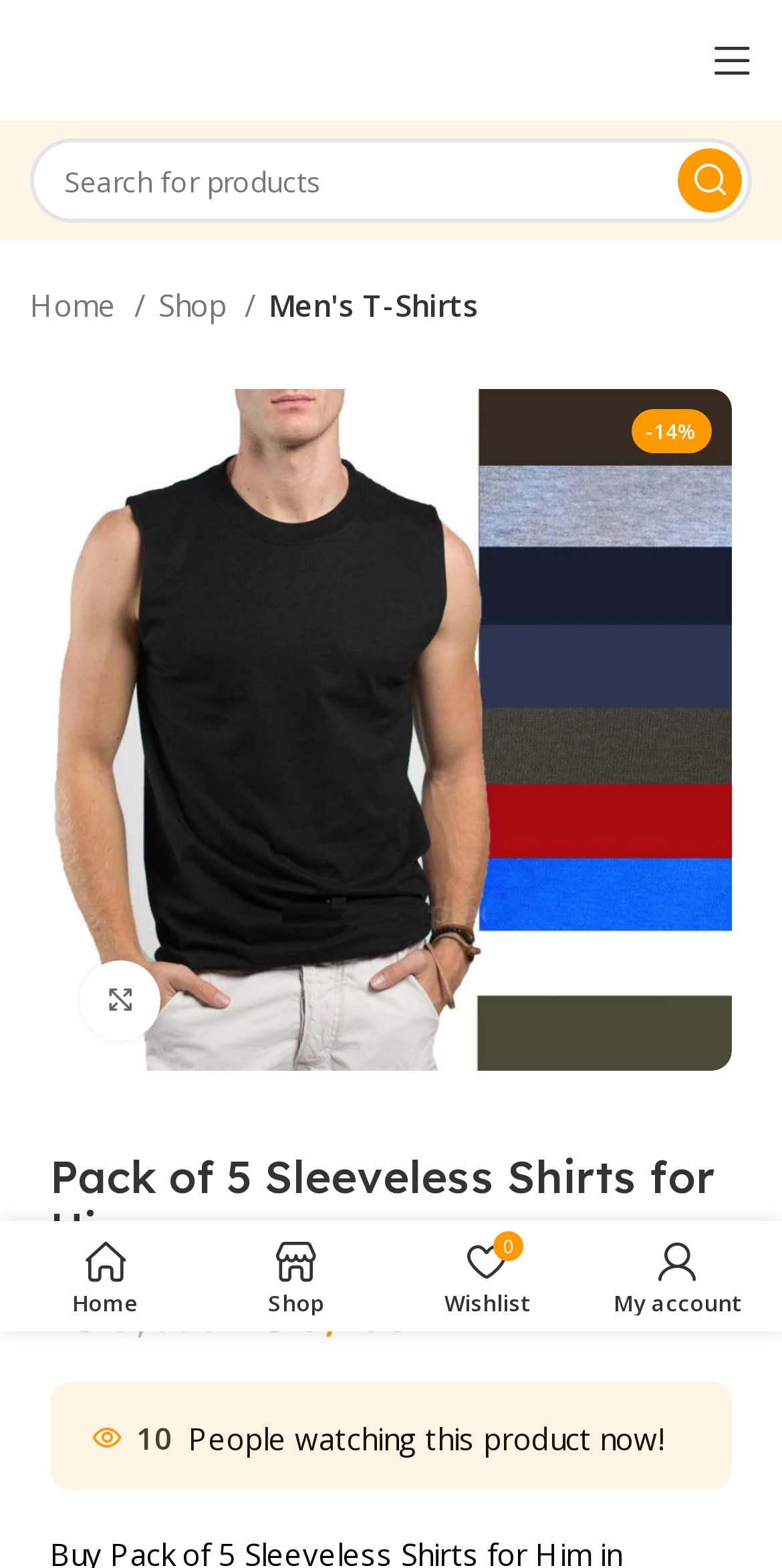Please specify the bounding box coordinates of the region to click in order to perform the following instruction: "View my account".

[0.744, 0.785, 0.987, 0.843]